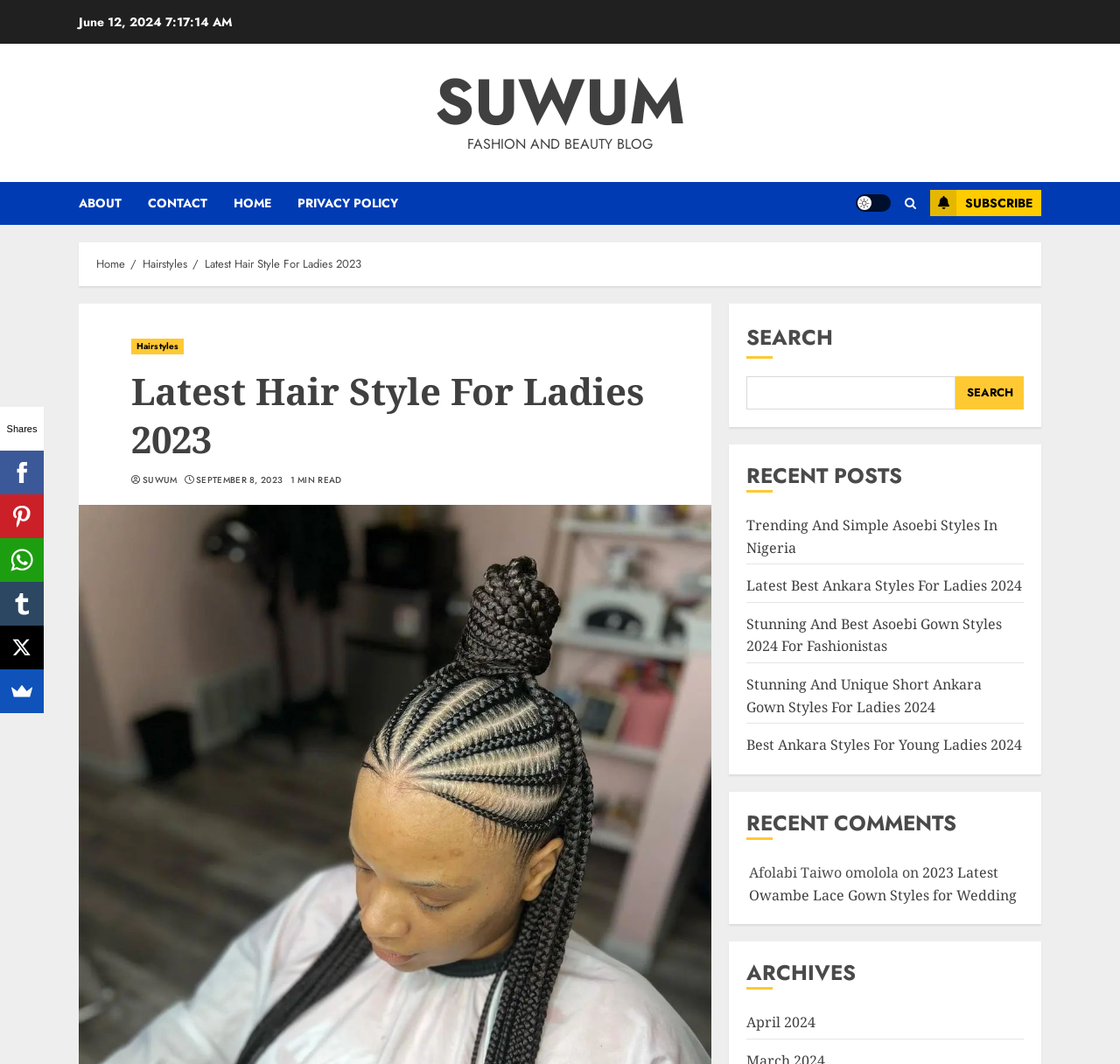Determine the bounding box coordinates of the section to be clicked to follow the instruction: "Click on the 'HOME' link". The coordinates should be given as four float numbers between 0 and 1, formatted as [left, top, right, bottom].

[0.209, 0.171, 0.266, 0.211]